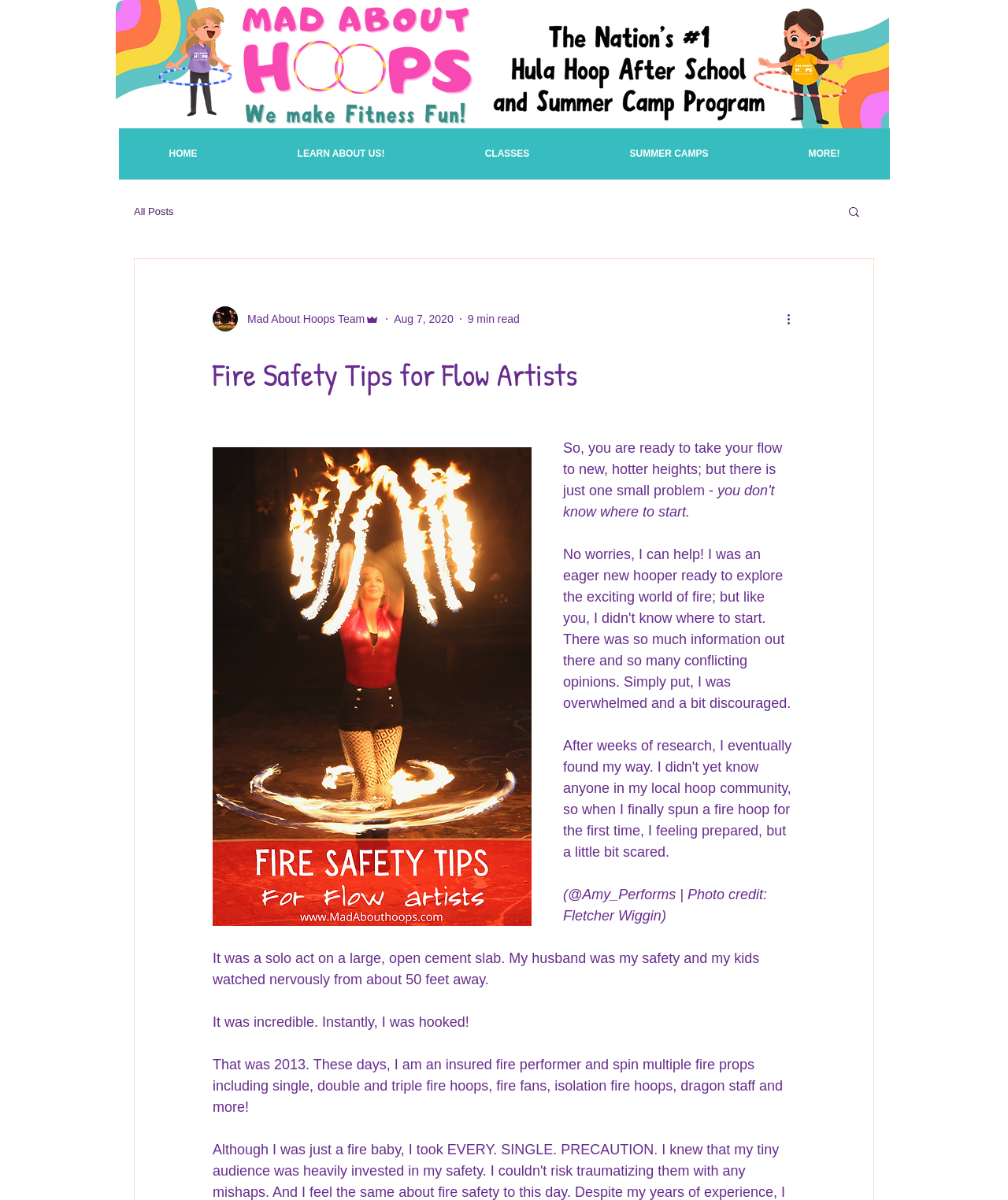Please identify the bounding box coordinates for the region that you need to click to follow this instruction: "View more actions".

[0.778, 0.258, 0.797, 0.274]